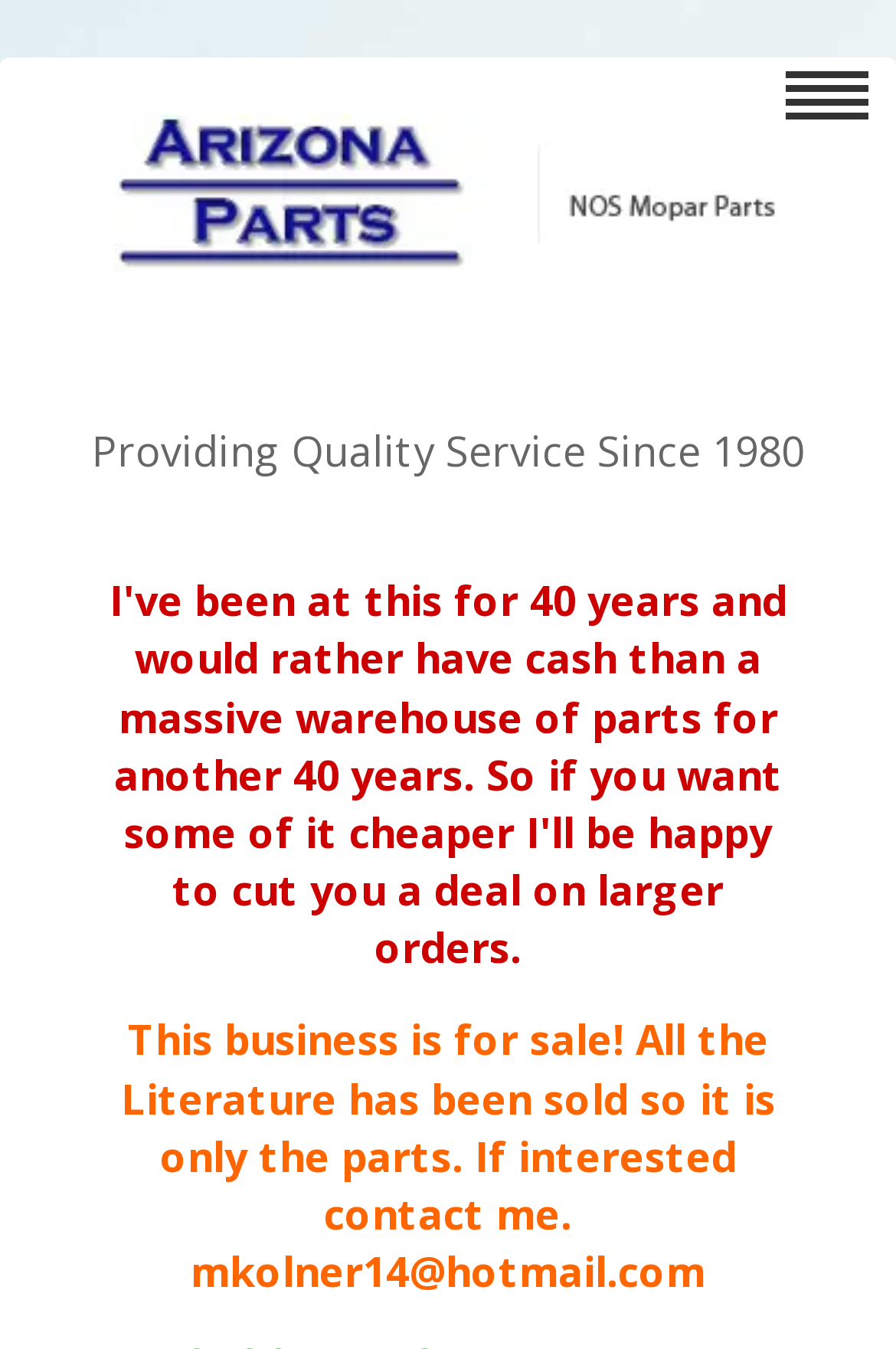Can you find and provide the main heading text of this webpage?

RETURNS, WARRANTIES, & DISCLAIMER